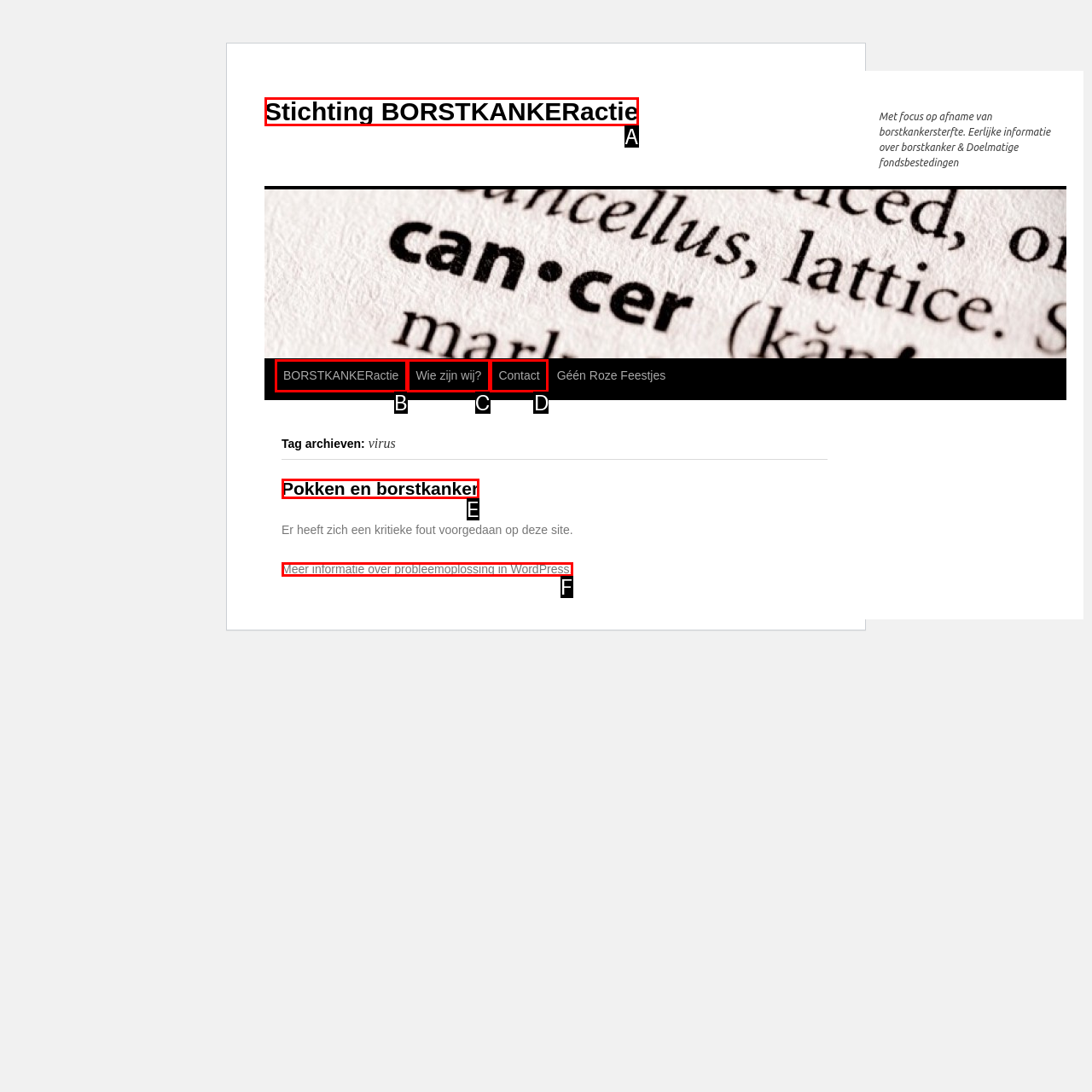Select the option that matches this description: BORSTKANKERactie
Answer by giving the letter of the chosen option.

B